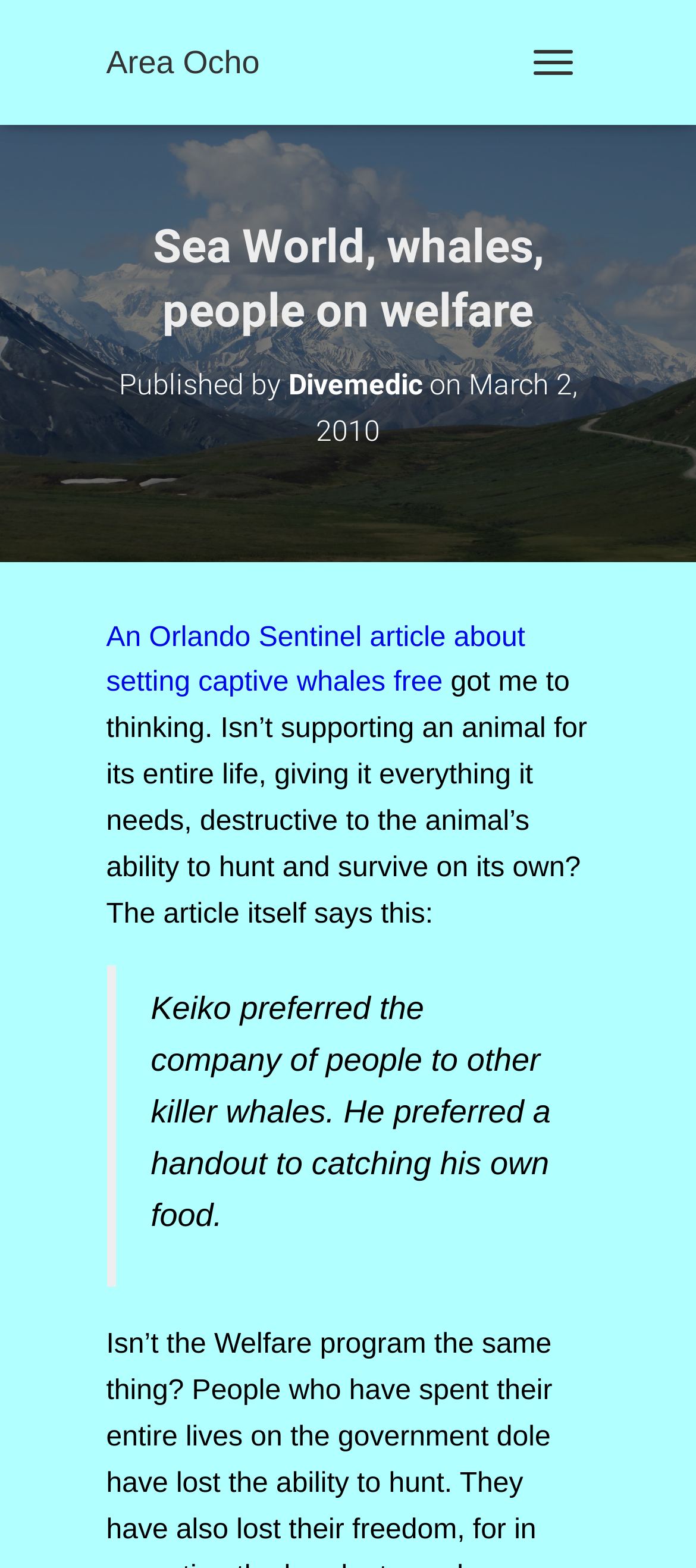Explain the contents of the webpage comprehensively.

The webpage appears to be a blog post or article discussing Sea World, whales, and people on welfare. At the top, there is a heading that reads "Sea World, whales, people on welfare" and a link to "Area Ocho" positioned to the right of the heading. Below the heading, there is a button labeled "TOGGLE NAVIGATION" located near the top-right corner of the page.

The main content of the page is divided into sections. The first section has a heading that indicates the article was published by "Divemedic" on March 2, 2010. The author's name is a link, and there is a timestamp next to it. Below this section, there is a link to an Orlando Sentinel article about setting captive whales free.

The next section contains a paragraph of text that discusses the idea of supporting an animal for its entire life and how it might be destructive to the animal's ability to hunt and survive on its own. This text is followed by a blockquote that contains a quote from an article, which mentions Keiko, a killer whale that preferred the company of people to other killer whales and preferred handouts to catching its own food.

At the bottom-right corner of the page, there is a button and an image, although the image's content is not specified. Overall, the webpage appears to be a discussion or opinion piece about the ethics of keeping animals in captivity, using the example of Sea World and whales.